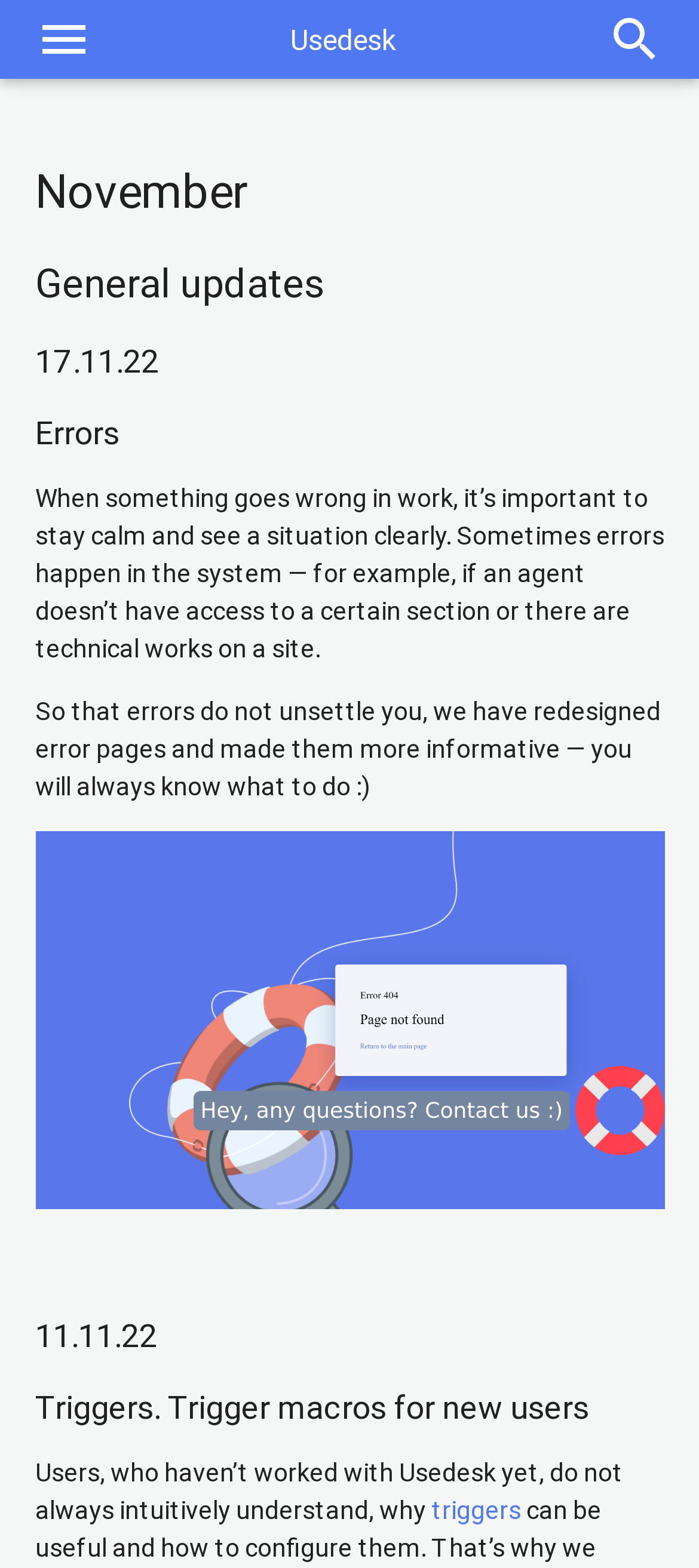What is the topic of the 'Triggers' section?
Using the image provided, answer with just one word or phrase.

Trigger macros for new users